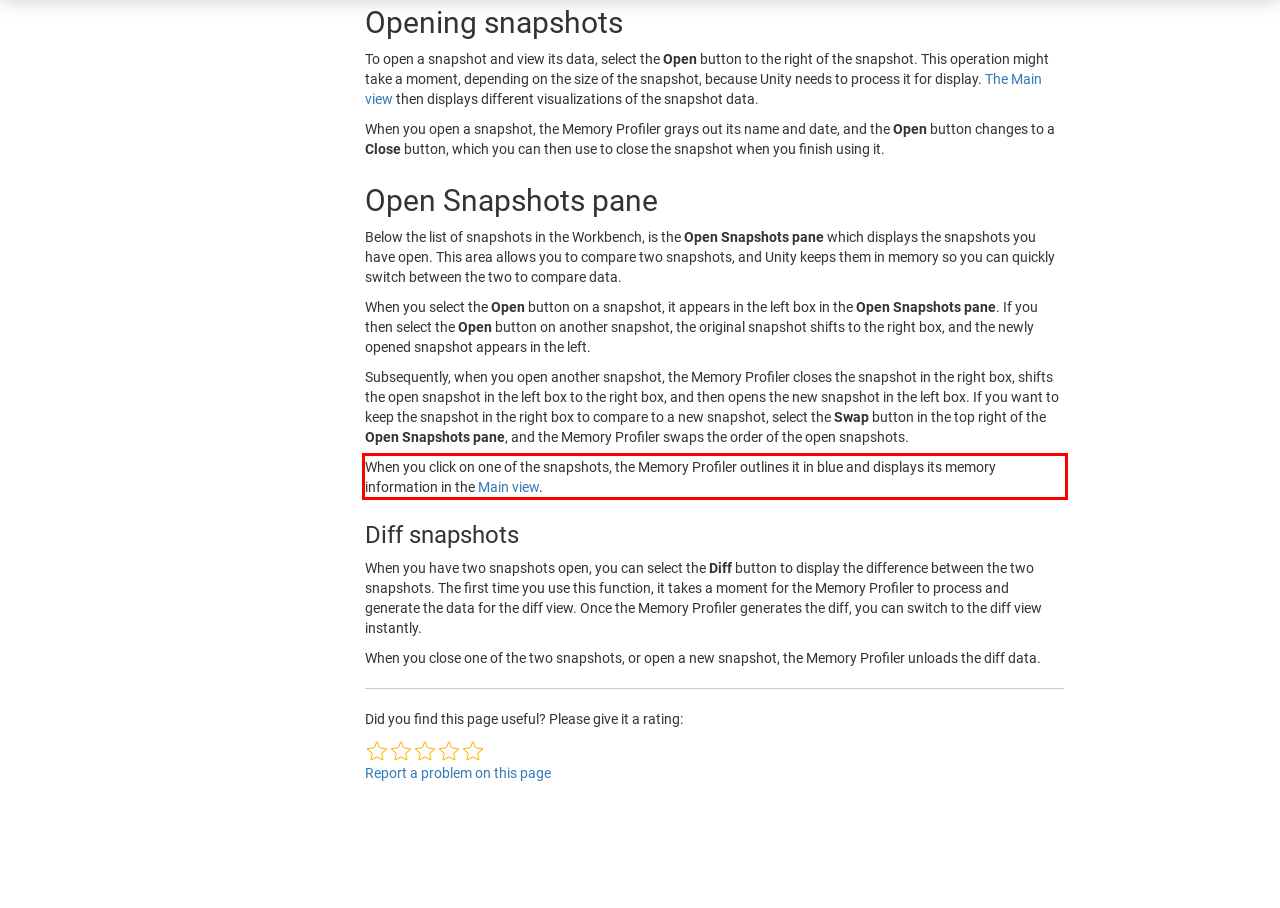Review the webpage screenshot provided, and perform OCR to extract the text from the red bounding box.

When you click on one of the snapshots, the Memory Profiler outlines it in blue and displays its memory information in the Main view.